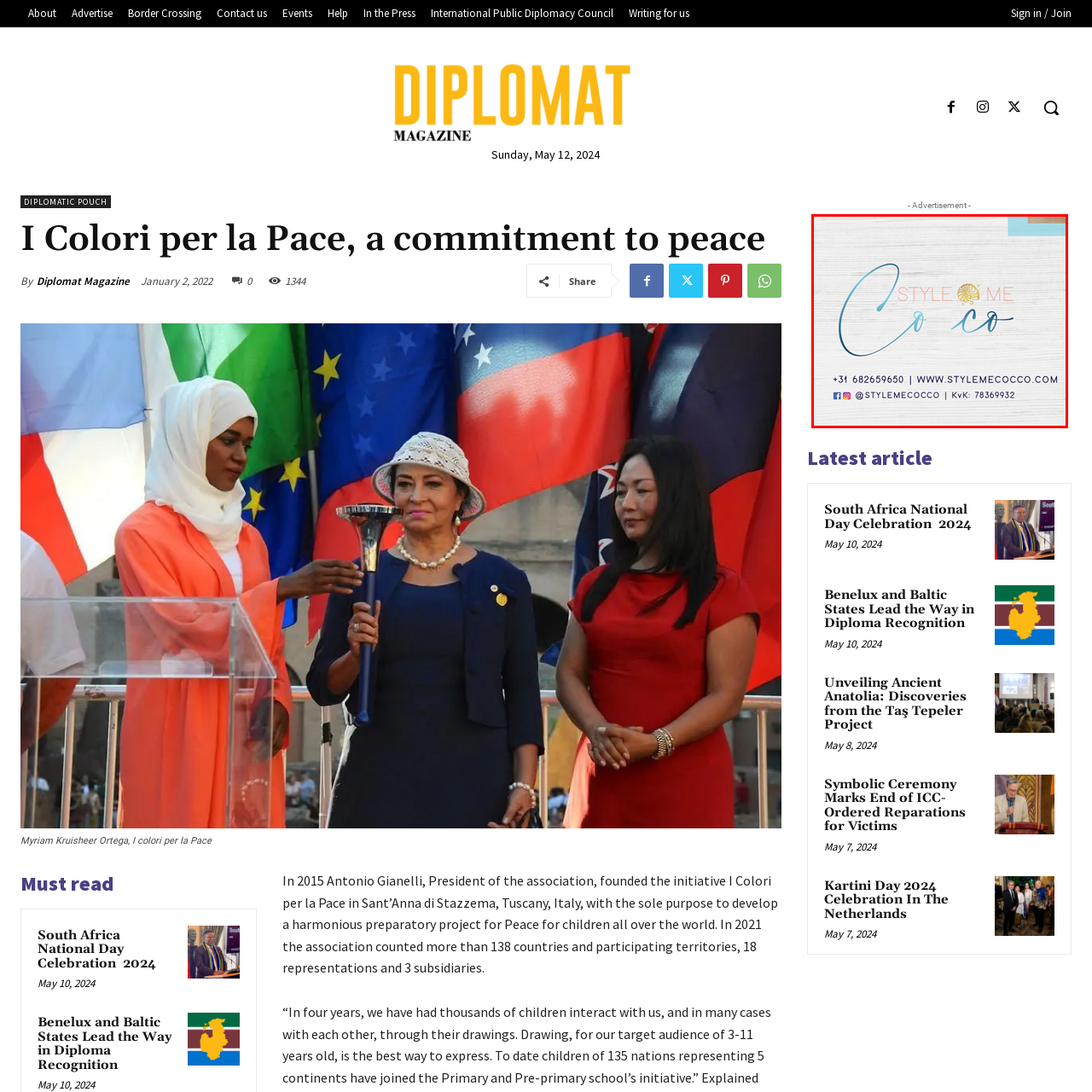Focus on the image encased in the red box and respond to the question with a single word or phrase:
What information is provided beneath the logo?

Contact details